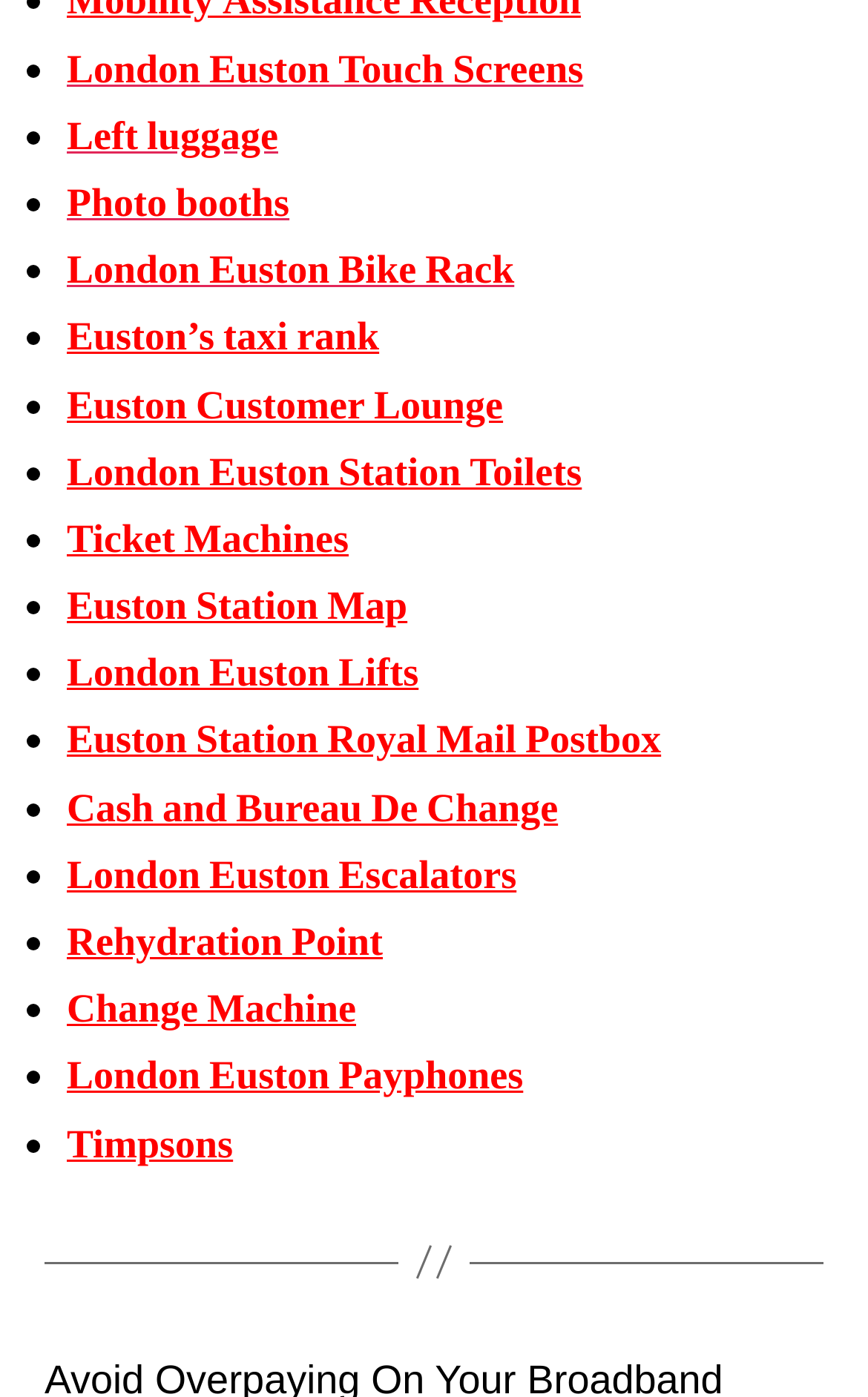Give the bounding box coordinates for this UI element: "Euston Station Royal Mail Postbox". The coordinates should be four float numbers between 0 and 1, arranged as [left, top, right, bottom].

[0.077, 0.512, 0.762, 0.549]